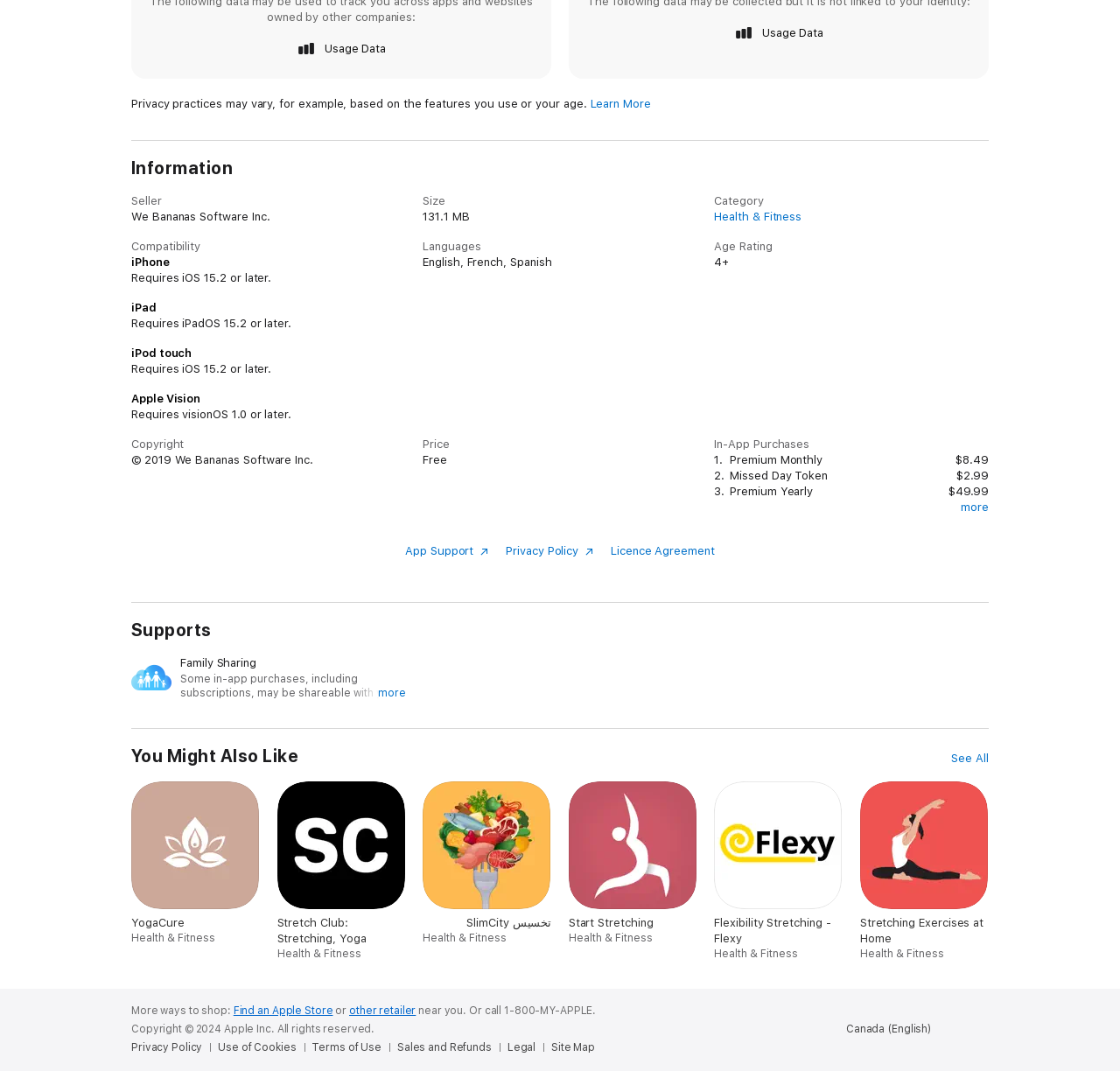What is the age rating of the app?
Using the image, give a concise answer in the form of a single word or short phrase.

4+